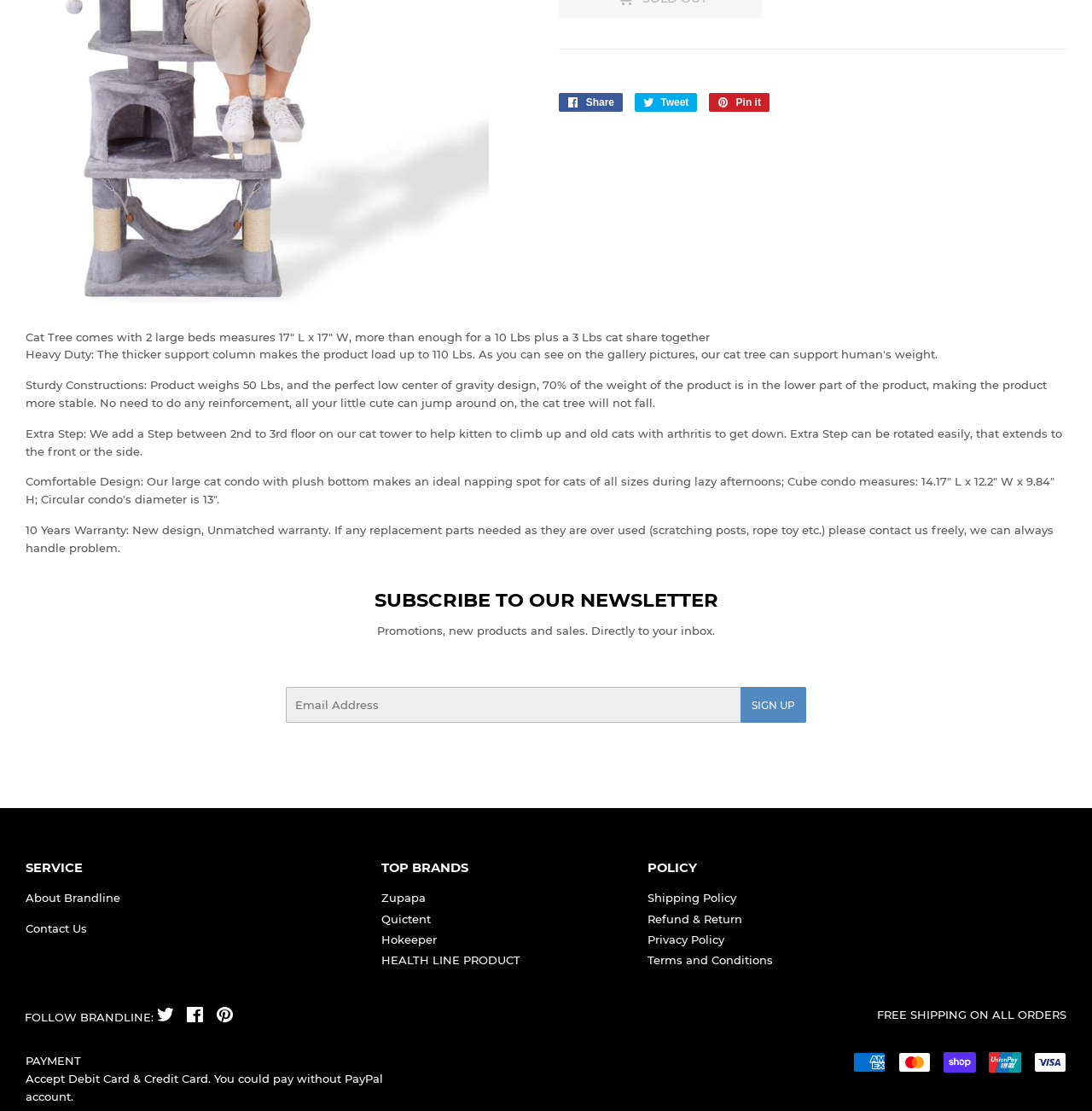Using the provided description SCOOTER, find the bounding box coordinates for the UI element. Provide the coordinates in (top-left x, top-left y, bottom-right x, bottom-right y) format, ensuring all values are between 0 and 1.

[0.224, 0.007, 0.387, 0.039]